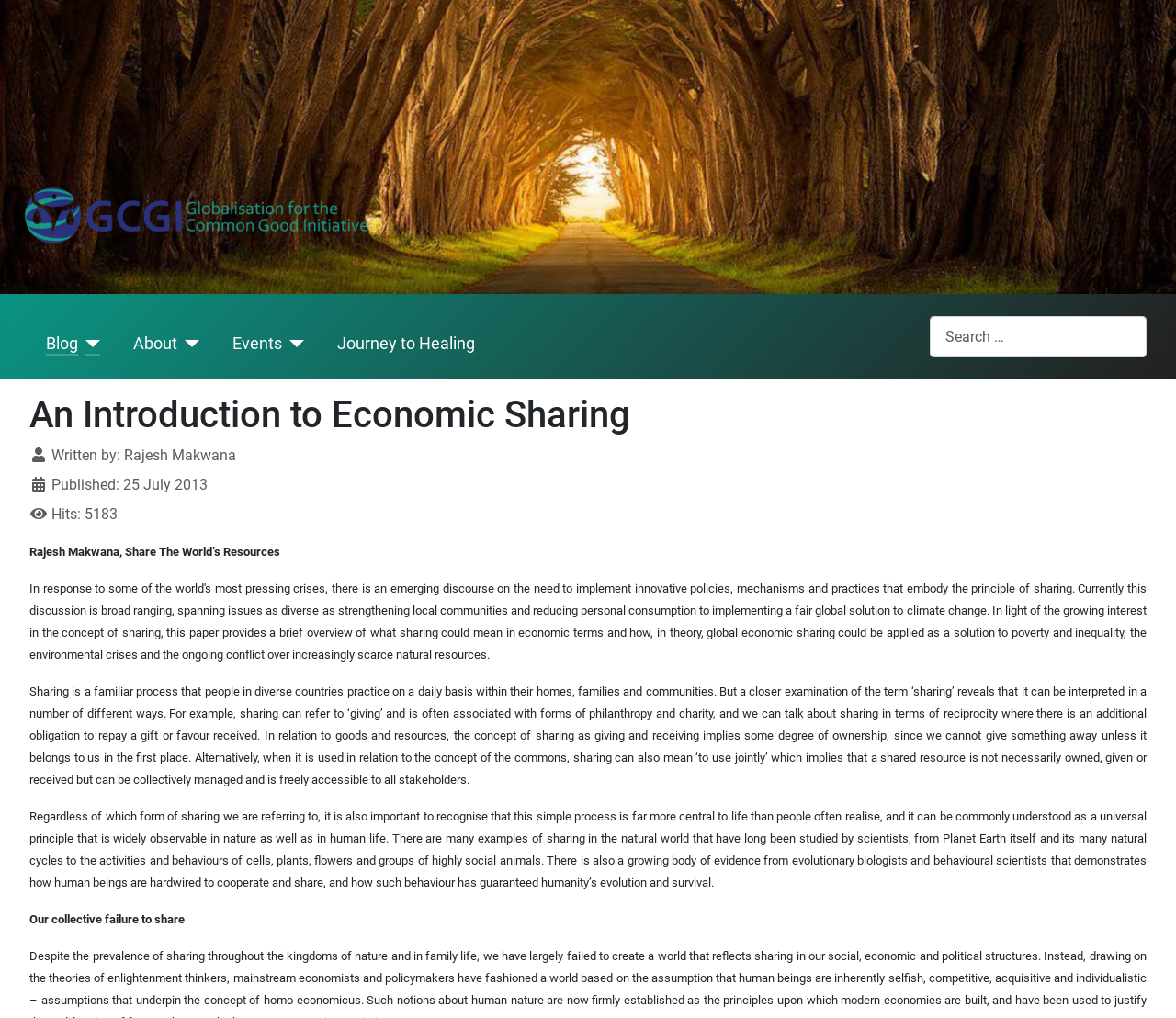What is the name of the logo at the top of the page?
Answer with a single word or phrase by referring to the visual content.

logo n1